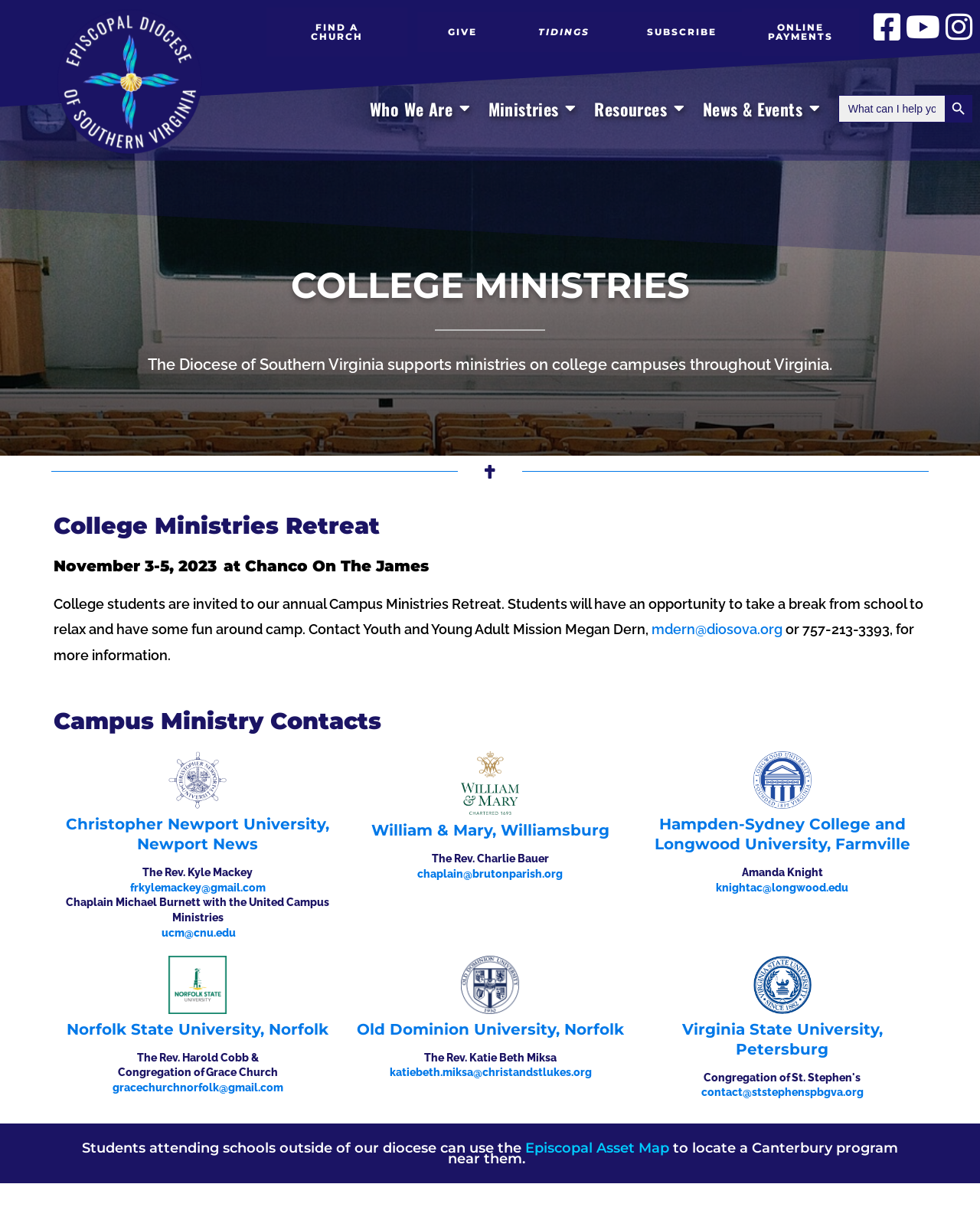What is the purpose of the Episcopal Asset Map?
Using the image provided, answer with just one word or phrase.

To locate